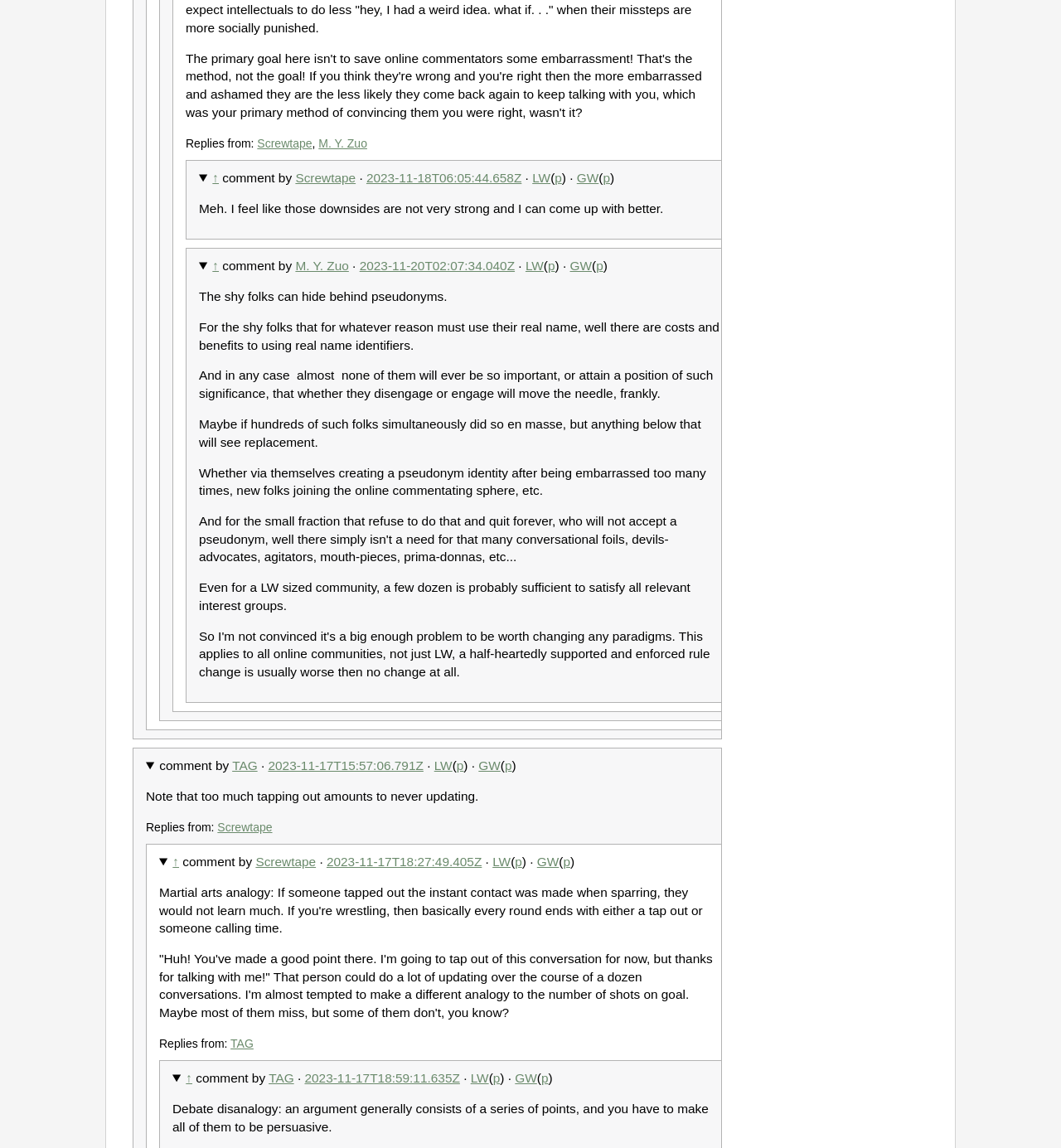Find the bounding box coordinates corresponding to the UI element with the description: "Pick Your Poison: Monday 11-26-12". The coordinates should be formatted as [left, top, right, bottom], with values as floats between 0 and 1.

None